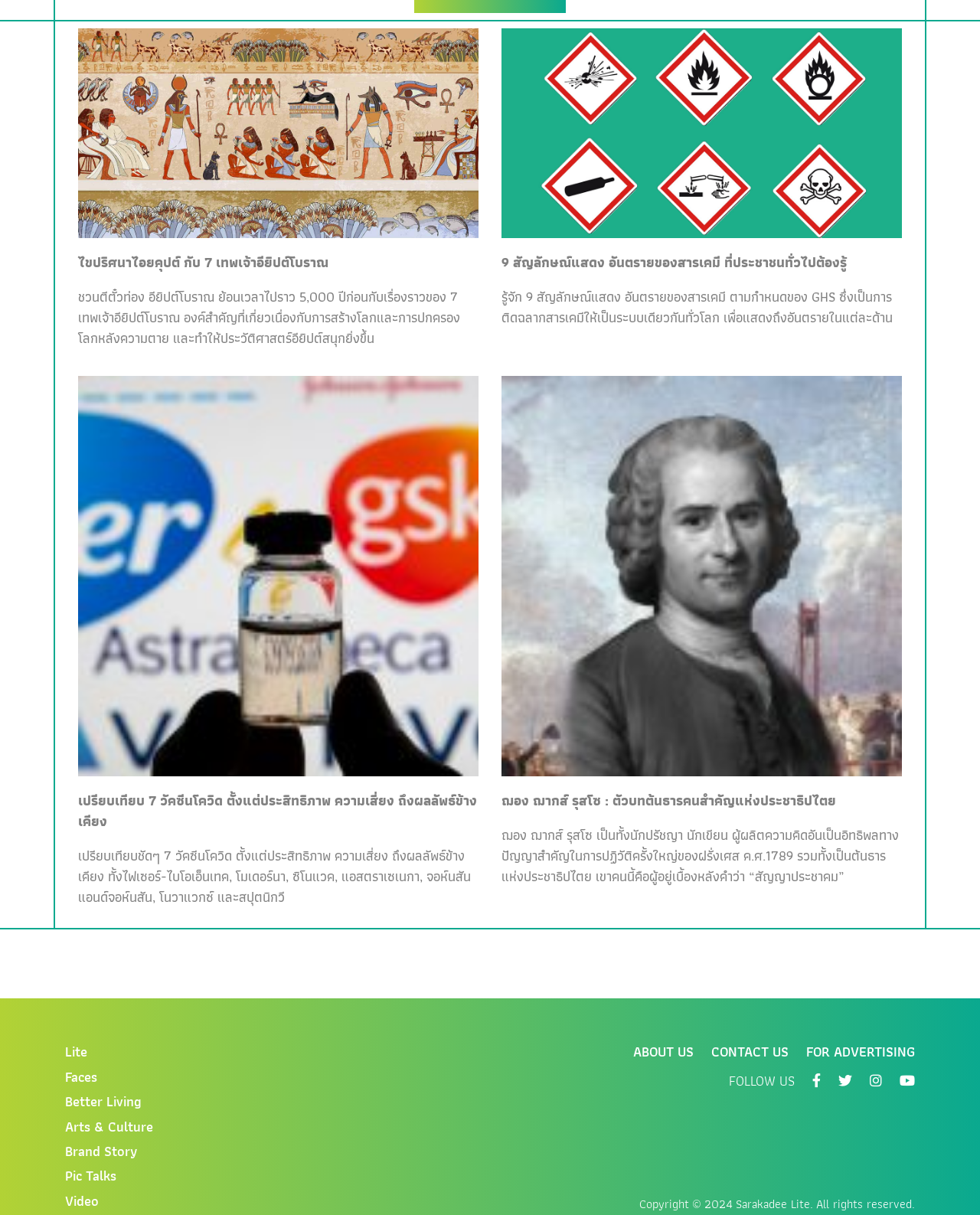Please determine the bounding box coordinates for the element with the description: "Lite".

[0.066, 0.857, 0.089, 0.875]